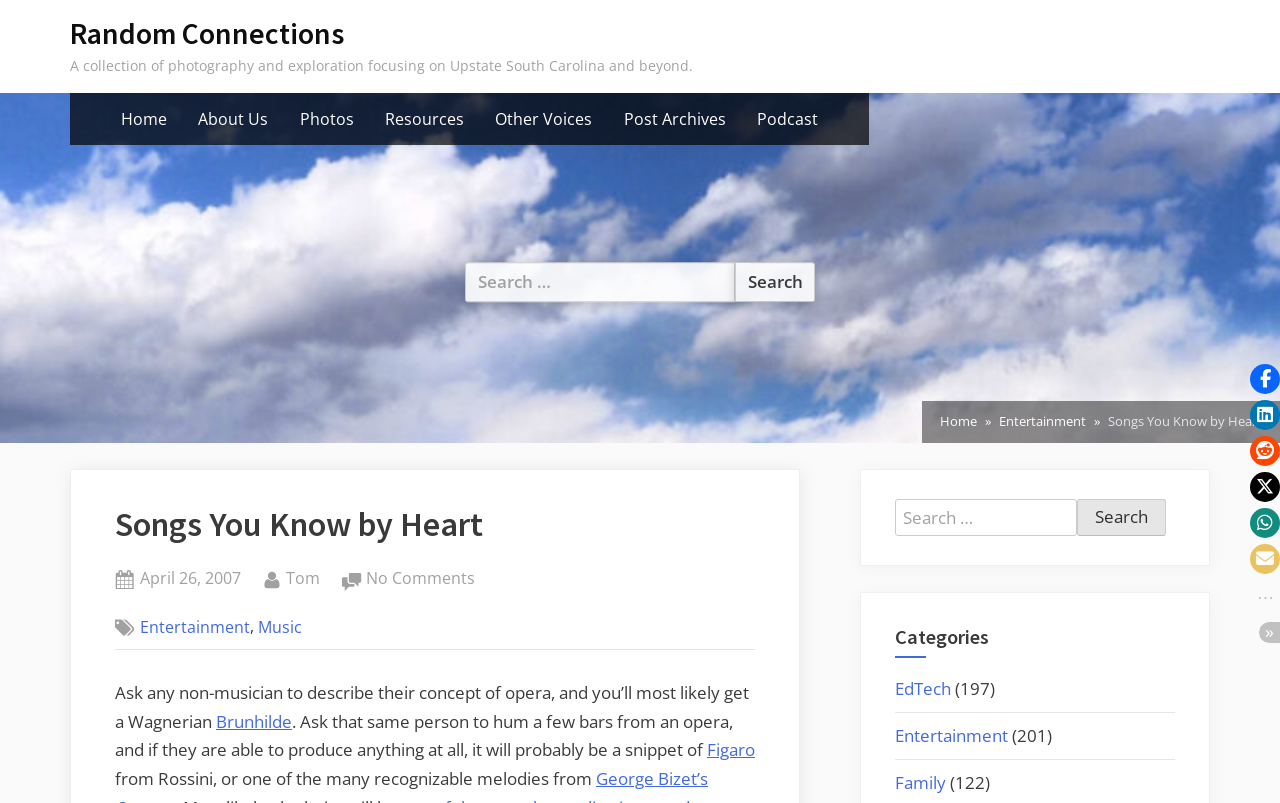Locate the bounding box coordinates of the UI element described by: "aria-label="Share on Facebook"". The bounding box coordinates should consist of four float numbers between 0 and 1, i.e., [left, top, right, bottom].

[0.977, 0.454, 1.0, 0.491]